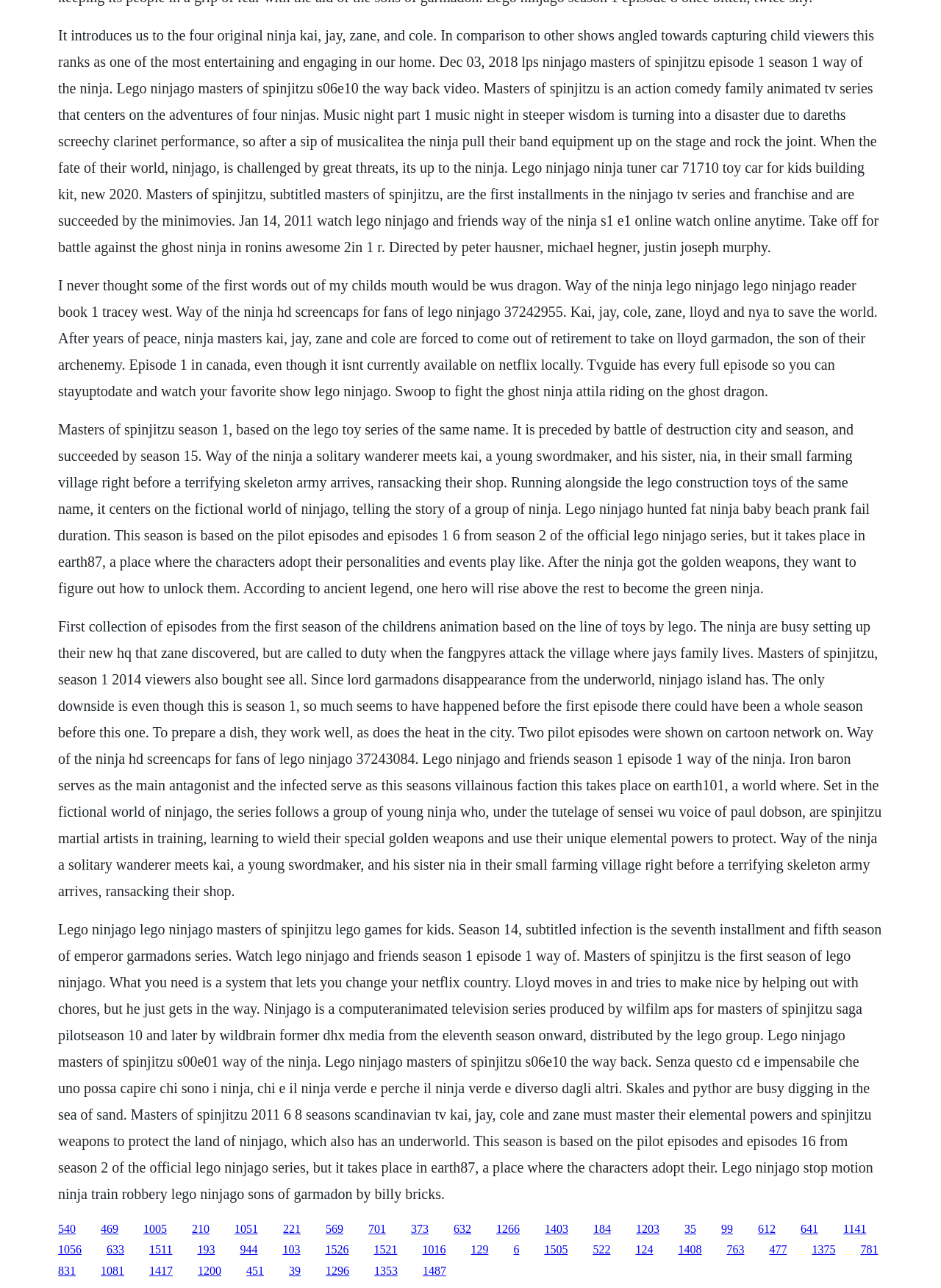Utilize the information from the image to answer the question in detail:
What is the name of the episode where the ninja meet a solitary wanderer?

The text mentions that 'Way of the ninja a solitary wanderer meets kai, a young swordmaker, and his sister nia in their small farming village right before a terrifying skeleton army arrives, ransacking their shop.' This suggests that 'Way of the Ninja' is the episode where the ninja meet a solitary wanderer.